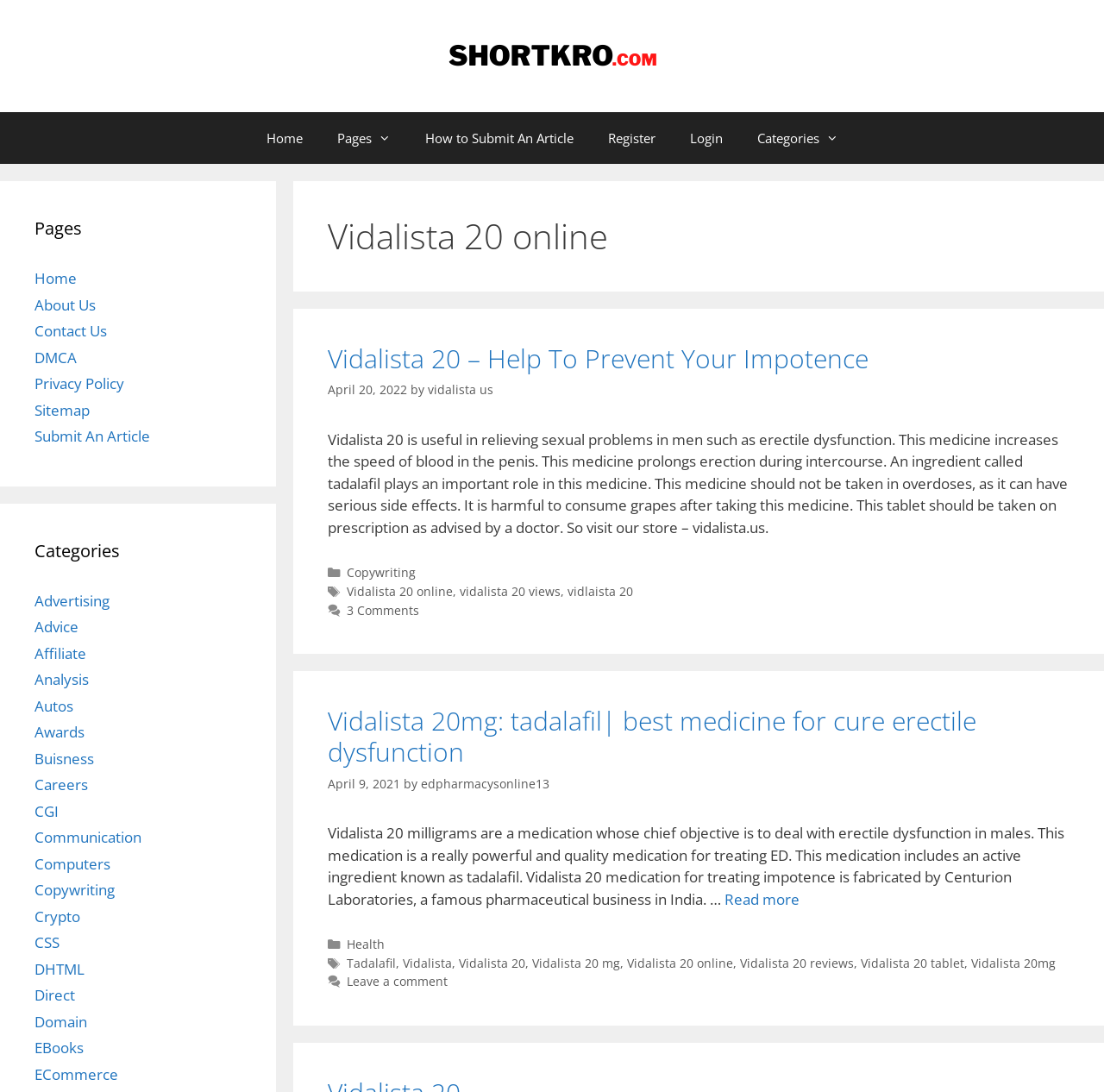Given the element description Tadalafil, identify the bounding box coordinates for the UI element on the webpage screenshot. The format should be (top-left x, top-left y, bottom-right x, bottom-right y), with values between 0 and 1.

[0.314, 0.874, 0.358, 0.889]